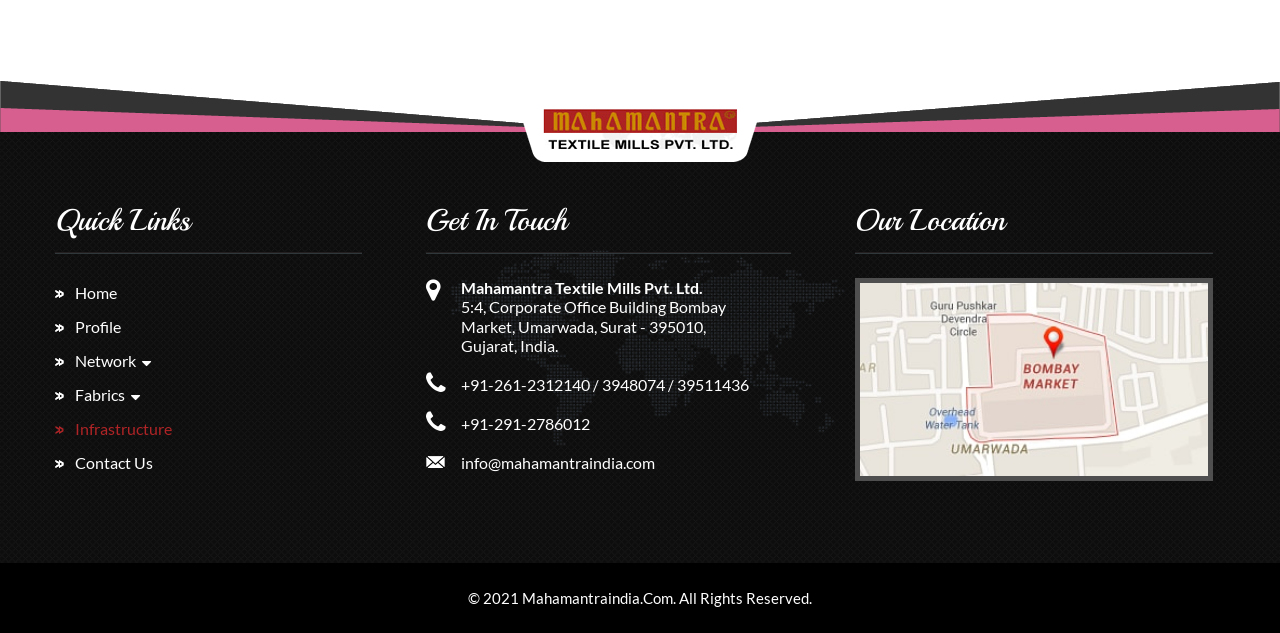Locate the bounding box coordinates of the element I should click to achieve the following instruction: "View Contact Us".

[0.059, 0.716, 0.12, 0.746]